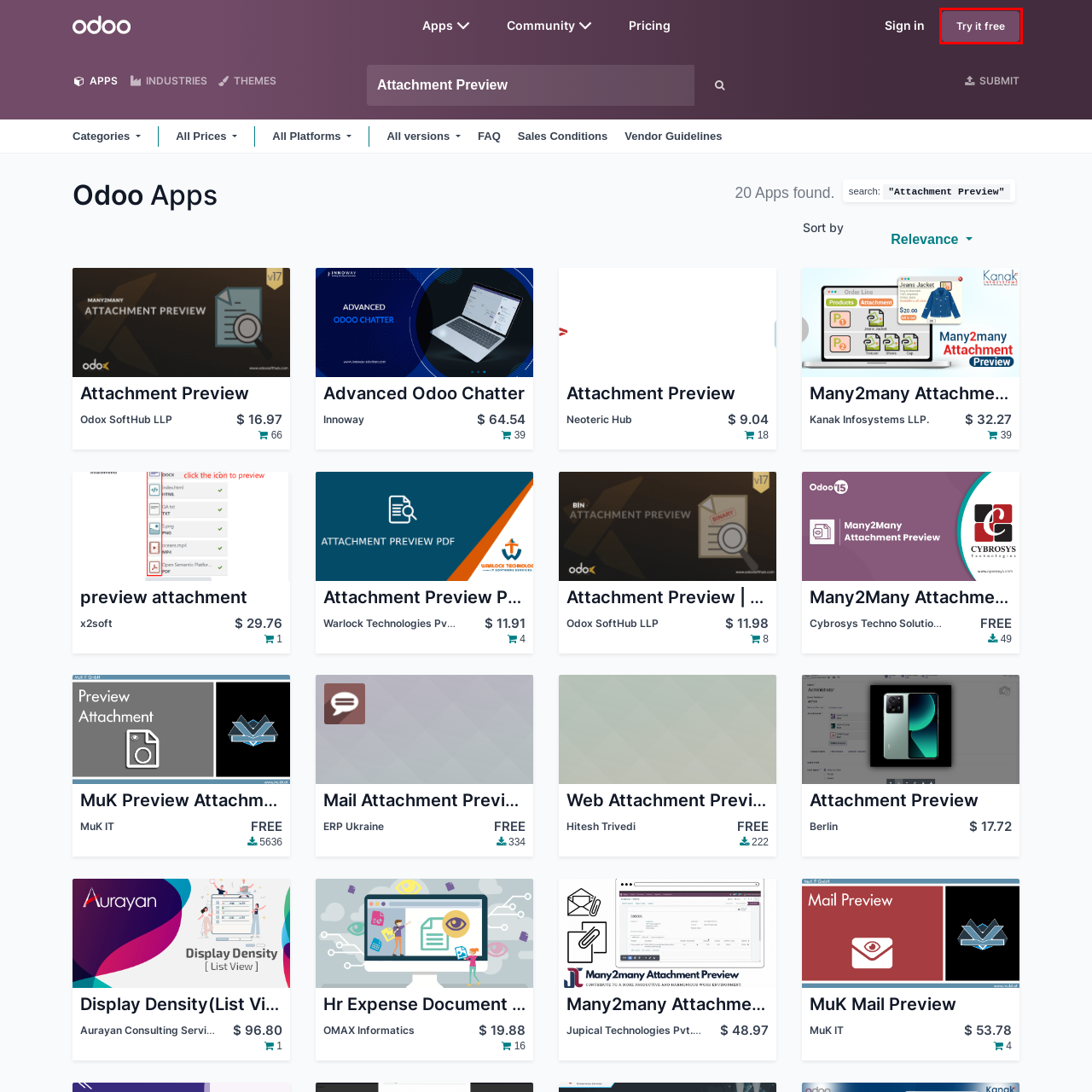You have received a screenshot of a webpage with a red bounding box indicating a UI element. Please determine the most fitting webpage description that matches the new webpage after clicking on the indicated element. The choices are:
A. Odoo Learn
B. The Odoo Cloud Platform | Official Odoo Hosting
C. Odoo Documentation Index
D. Odoo Online Trial | Odoo
E. Odoo Privacy Policy
F. Odoo Pricing | Discover Odoo Plans
G. Download | Odoo
H. Translations · odoo/odoo Wiki · GitHub

D